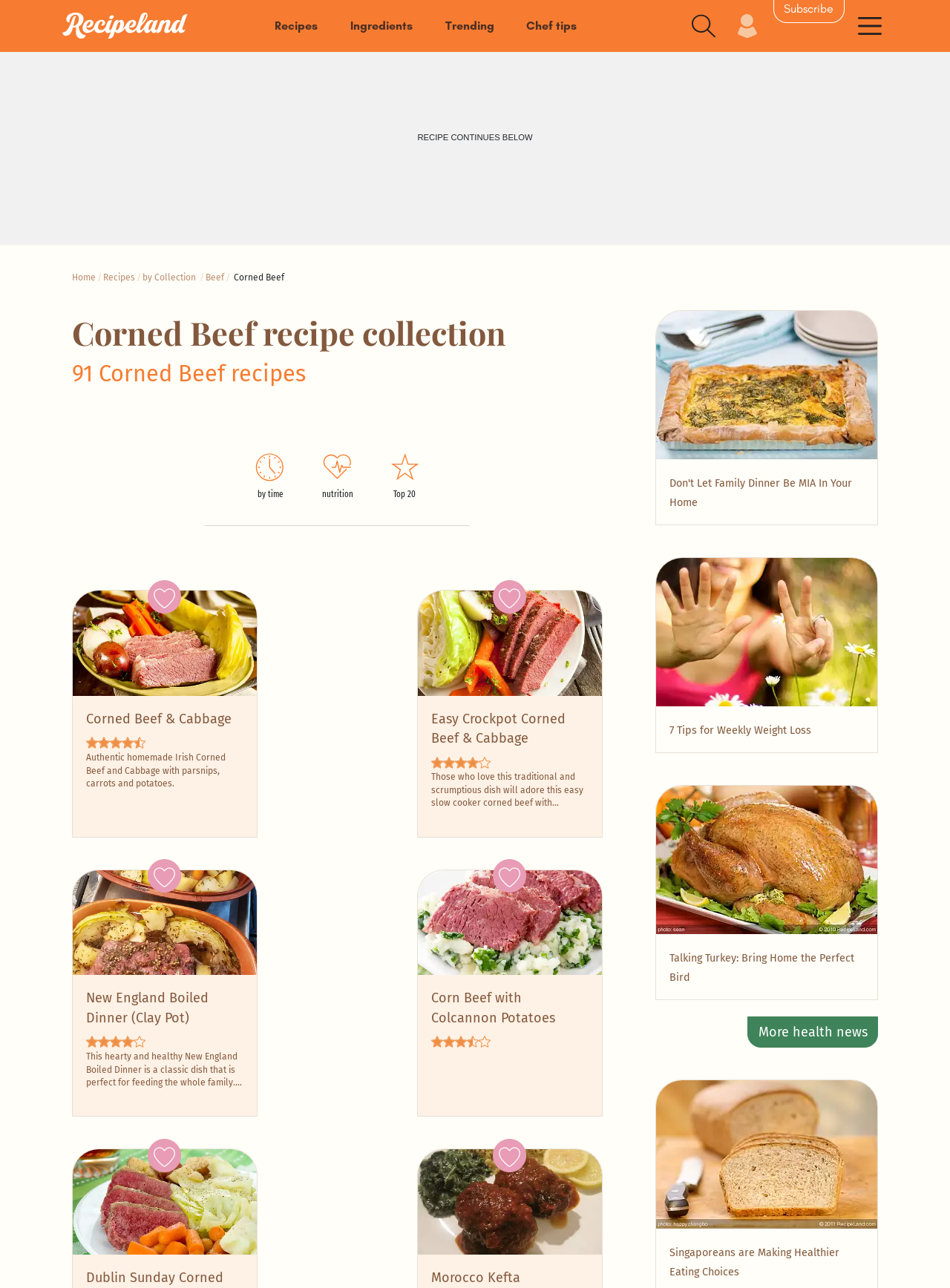Give a short answer to this question using one word or a phrase:
What is the name of the image located at the bottom of the webpage?

Don't Let Family Dinner Be MIA In Your Home